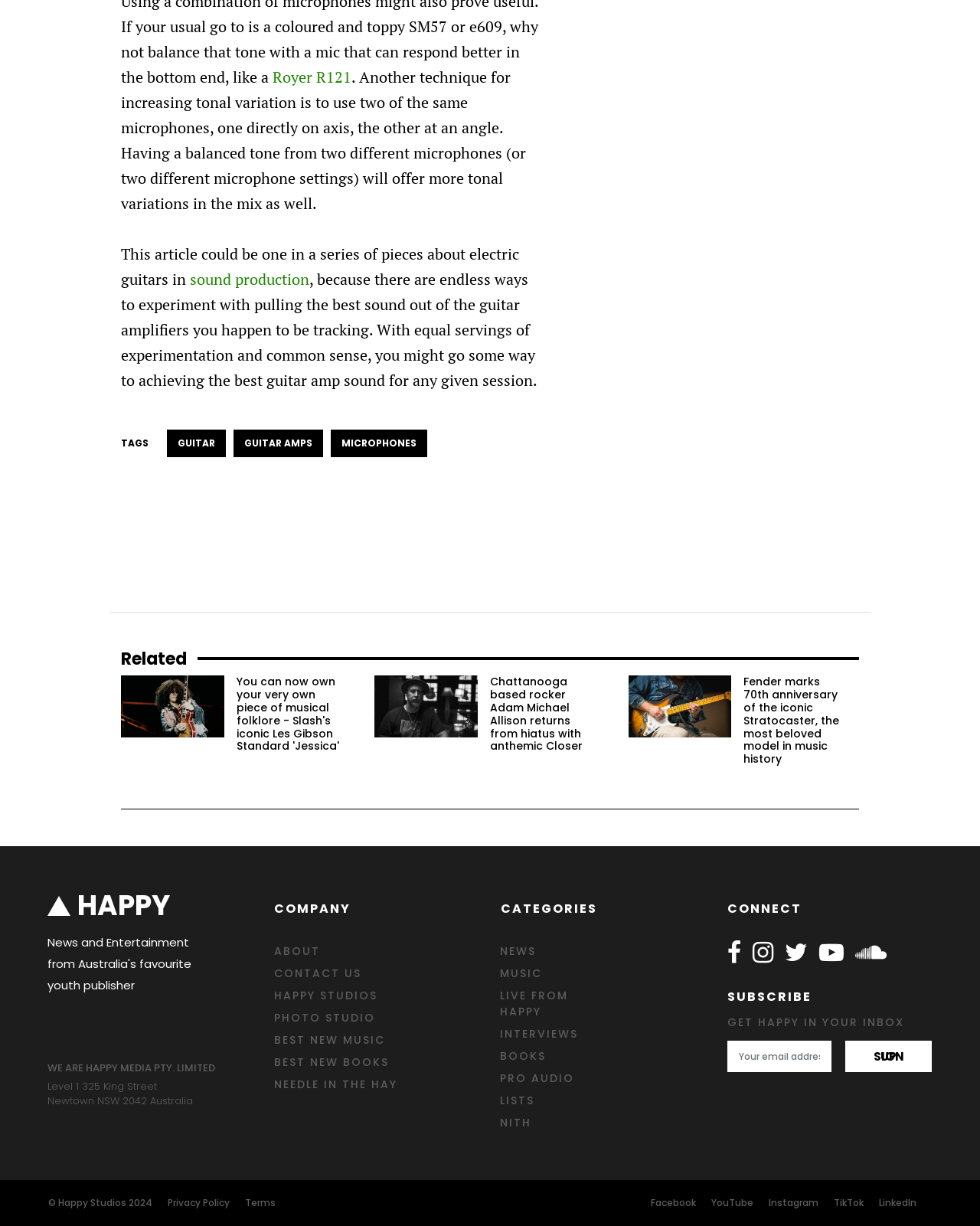What is the purpose of the 'SUBSCRIBE' section?
We need a detailed and meticulous answer to the question.

The 'SUBSCRIBE' section allows users to enter their email address and sign up to receive newsletters from Happy Media, as indicated by the text 'GET HAPPY IN YOUR INBOX'.